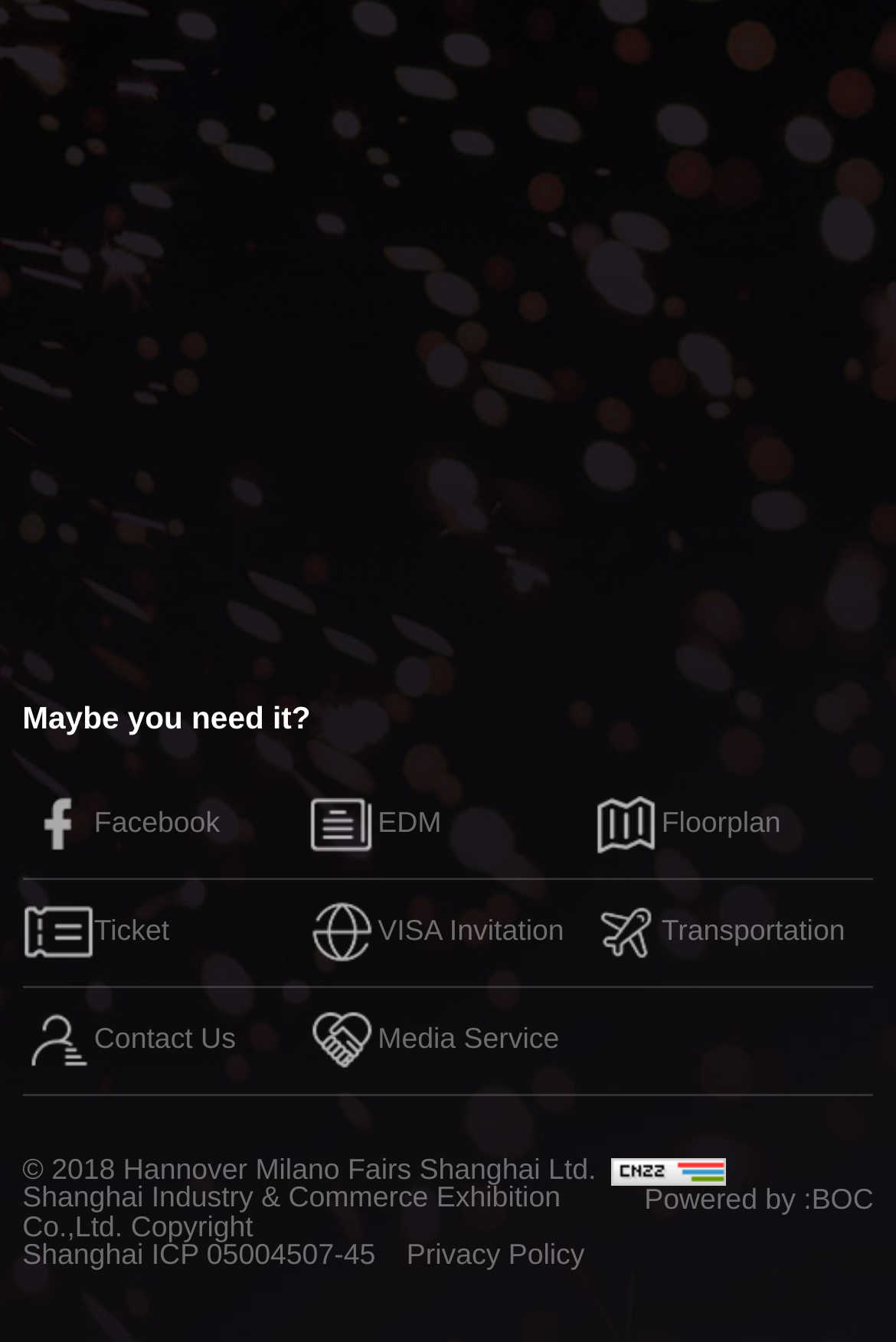What is the name of the company that powered the website?
Can you provide a detailed and comprehensive answer to the question?

The name of the company that powered the website can be found at the bottom of the page, in the link that reads 'Powered by :'.